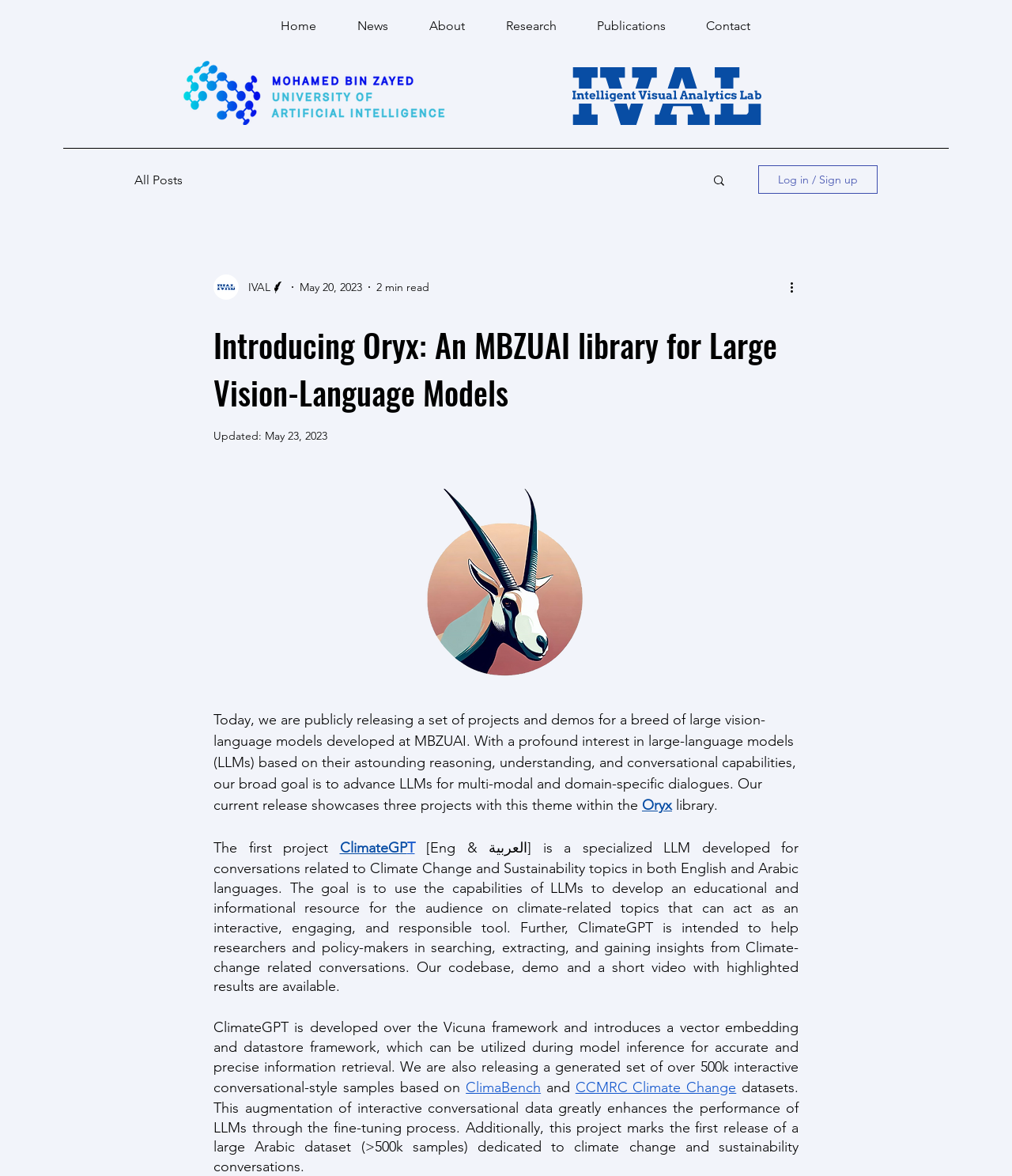What is the name of the library introduced?
Please provide a single word or phrase as your answer based on the image.

Oryx